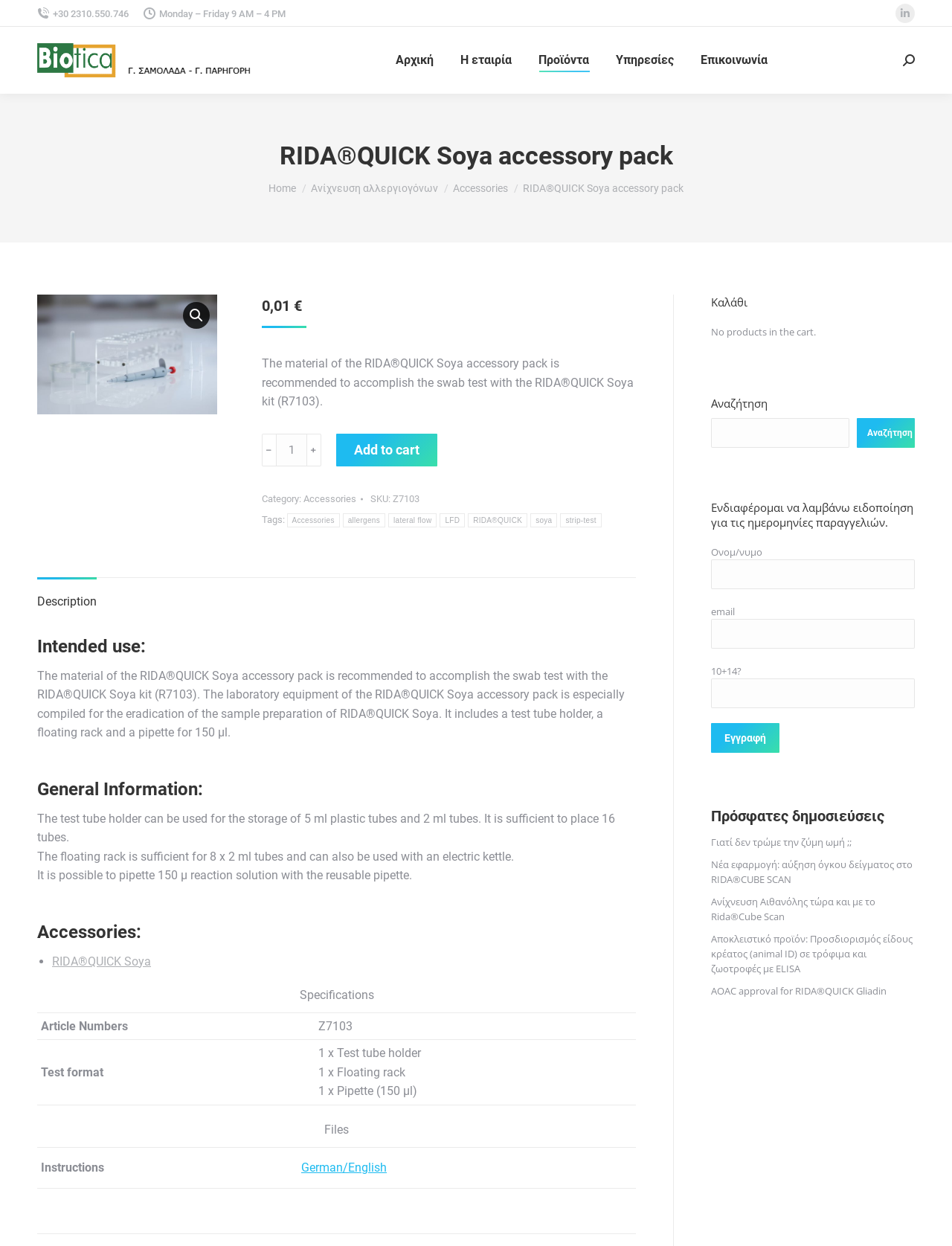Calculate the bounding box coordinates of the UI element given the description: "Go to Top".

[0.961, 0.734, 0.992, 0.758]